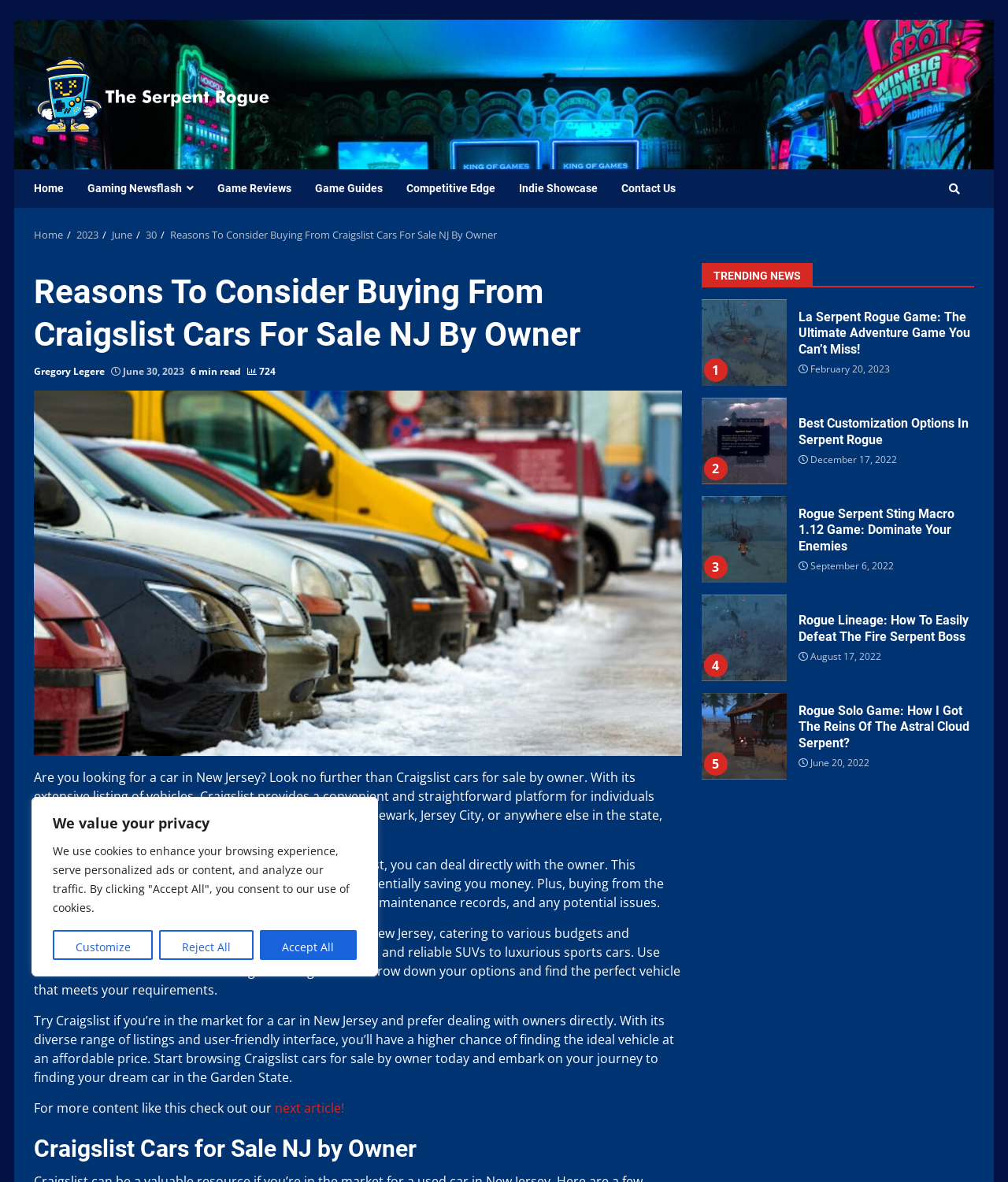Specify the bounding box coordinates of the element's area that should be clicked to execute the given instruction: "click the 'Home' link". The coordinates should be four float numbers between 0 and 1, i.e., [left, top, right, bottom].

[0.034, 0.143, 0.075, 0.176]